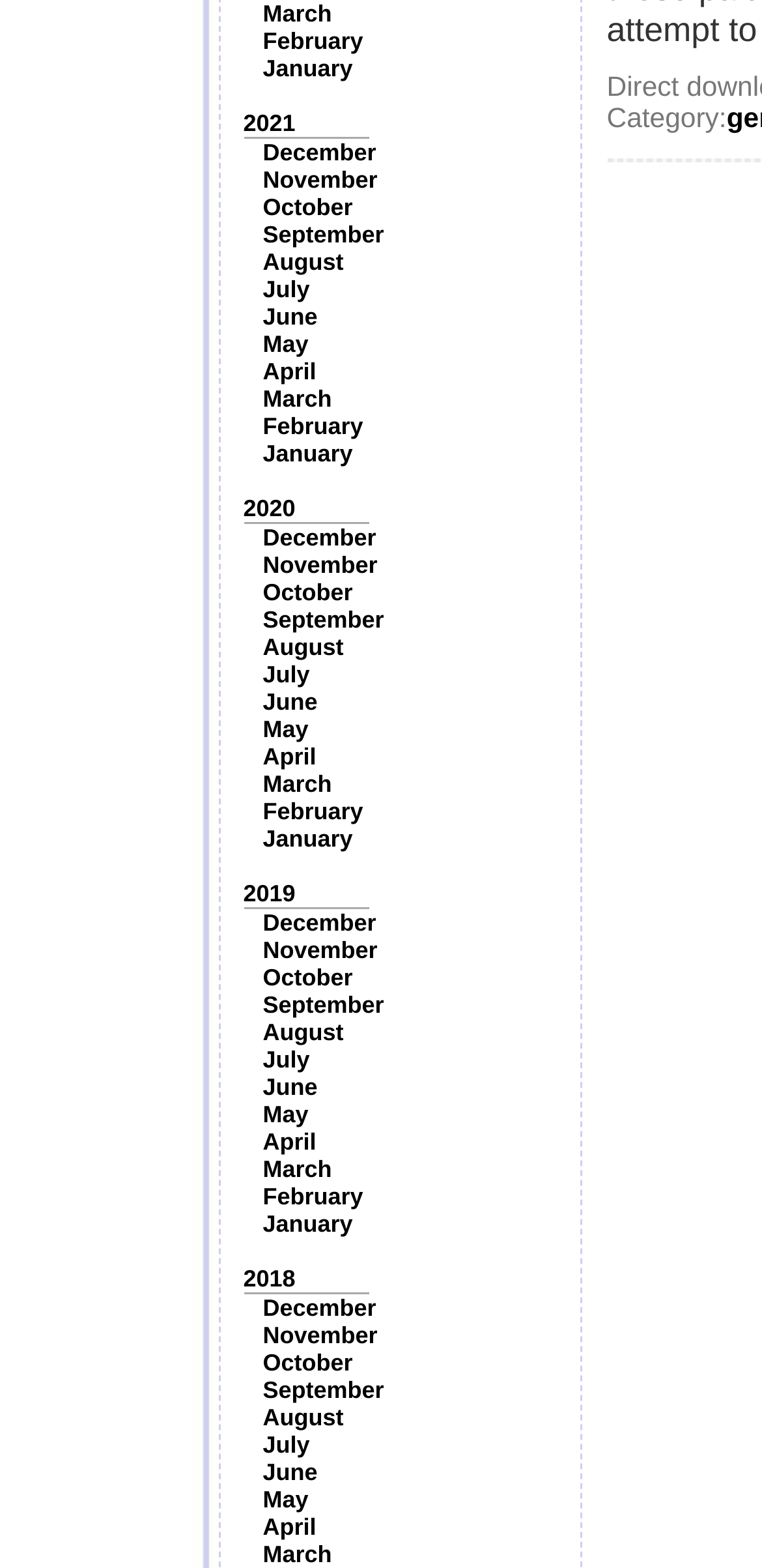What is the category mentioned on the webpage?
Provide a thorough and detailed answer to the question.

I can see that there is a static text element on the webpage that reads 'Category:', indicating that the webpage is categorized in some way.